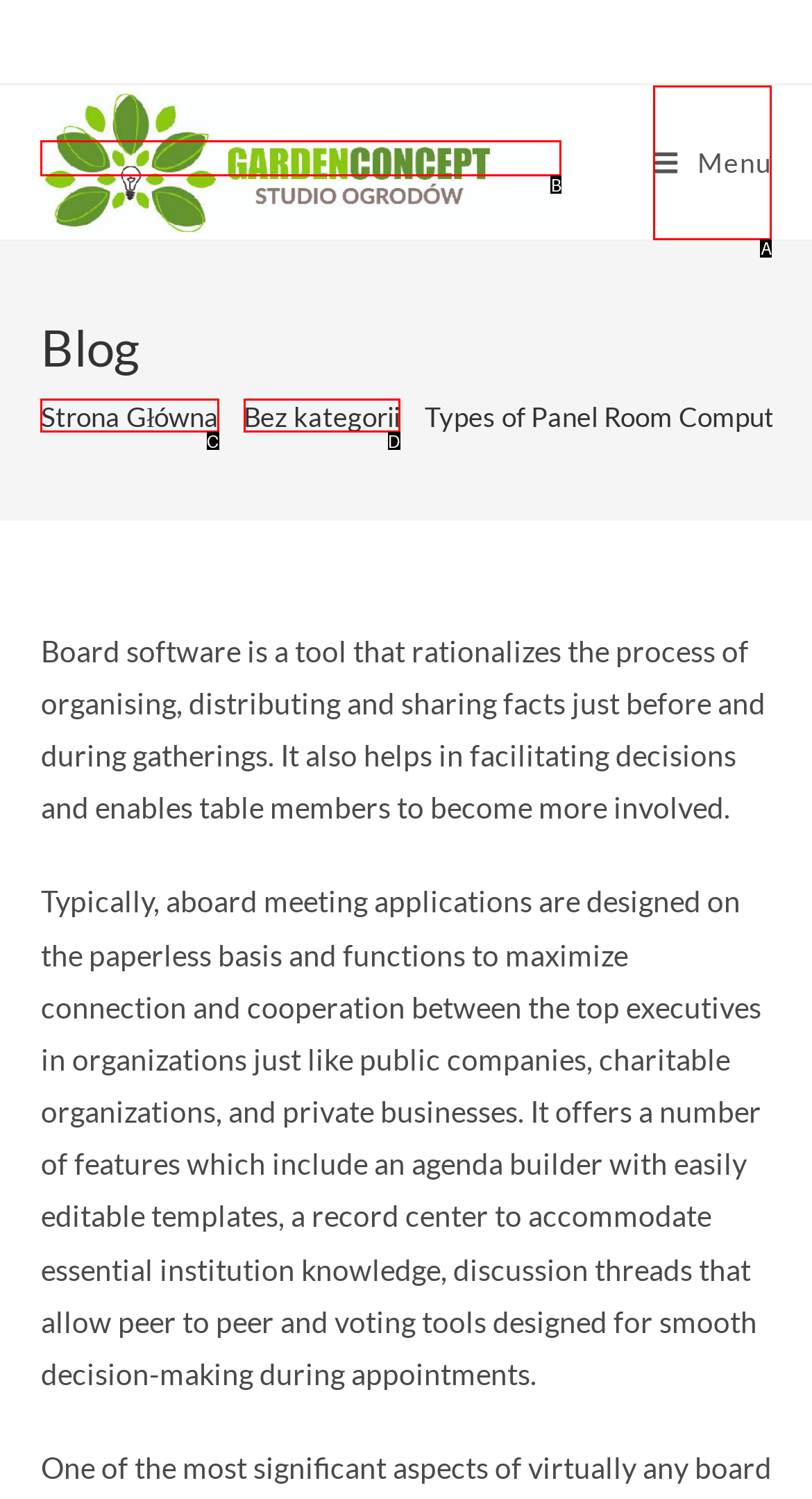Determine the UI element that matches the description: alt="GARDEN CONCEPT STUDIO OGRODÓW"
Answer with the letter from the given choices.

B